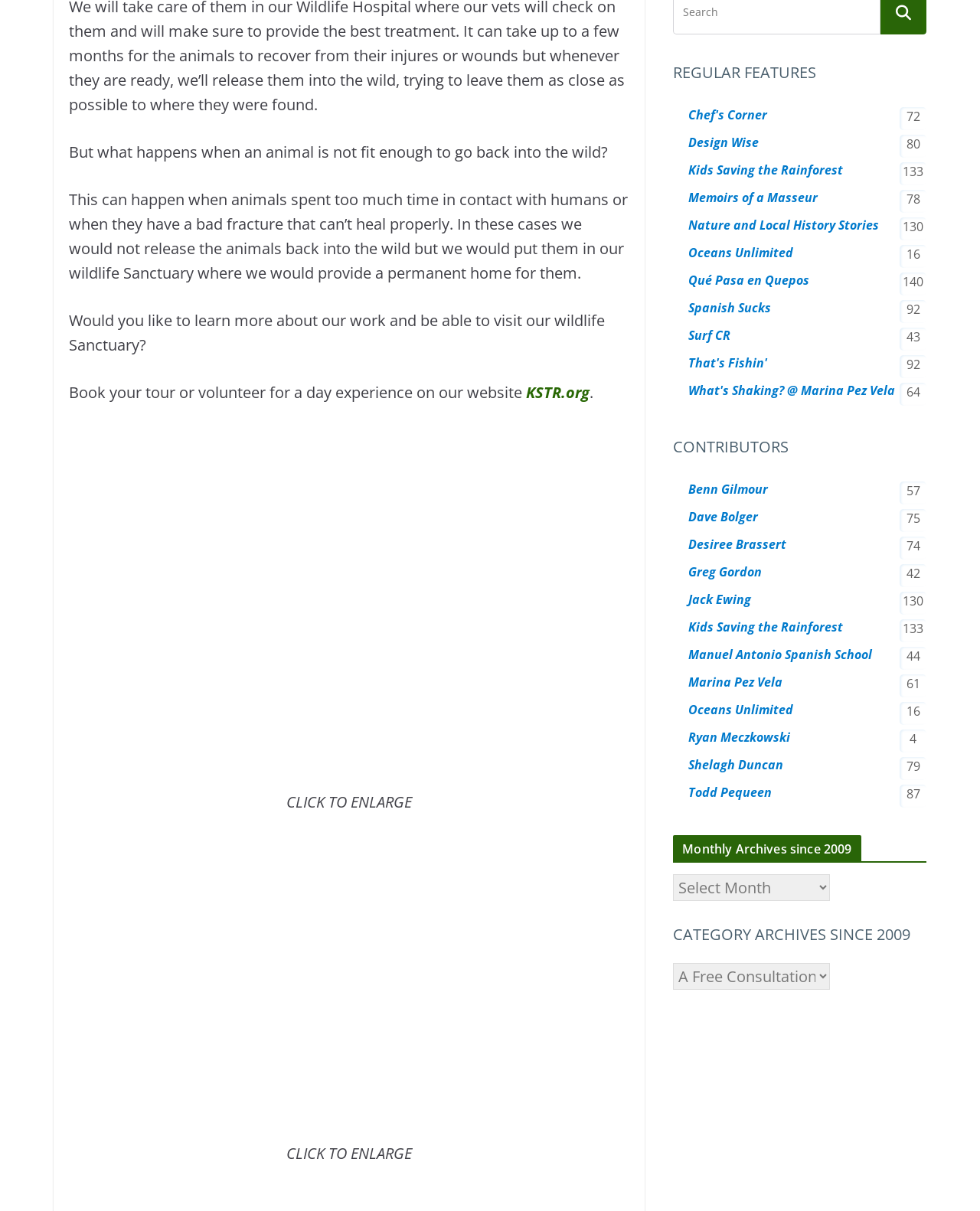Who are the contributors to the website?
Answer the question with just one word or phrase using the image.

Various individuals